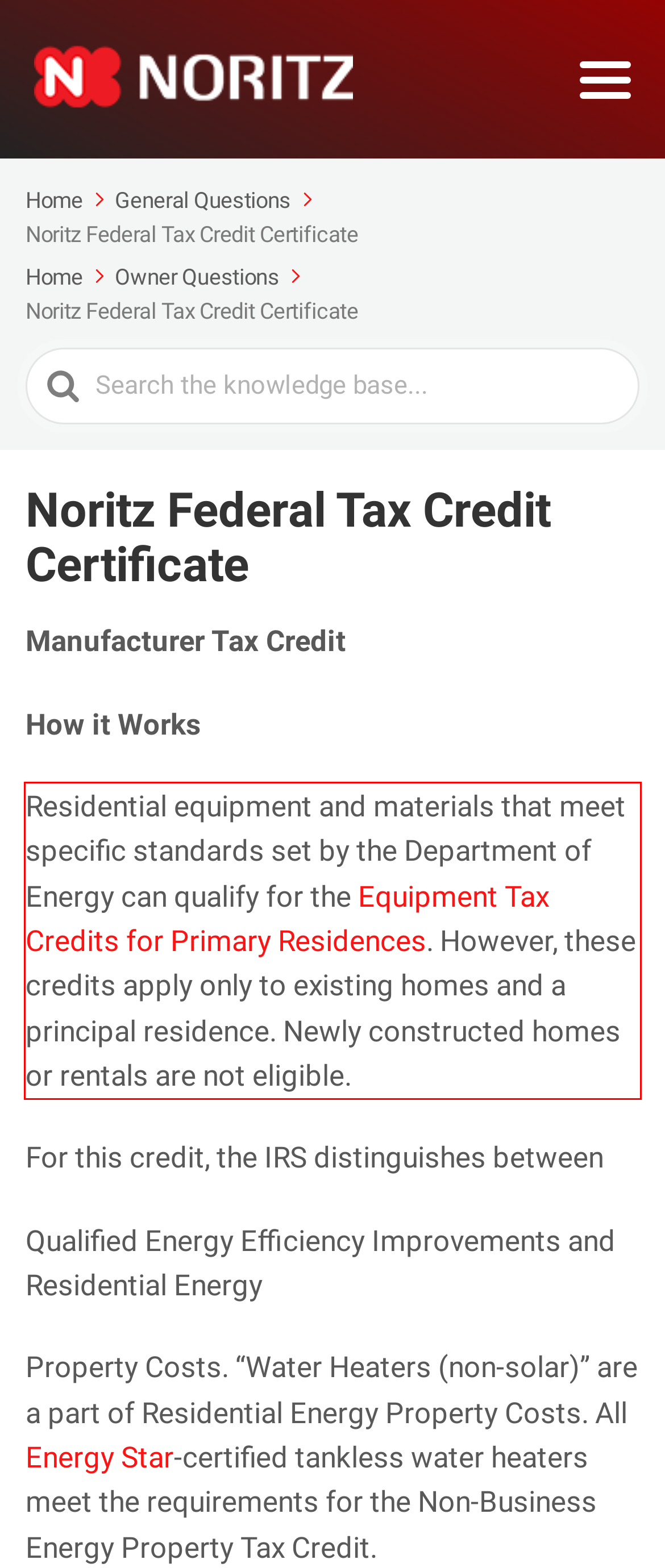Using the provided screenshot of a webpage, recognize and generate the text found within the red rectangle bounding box.

Residential equipment and materials that meet specific standards set by the Department of Energy can qualify for the Equipment Tax Credits for Primary Residences. However, these credits apply only to existing homes and a principal residence. Newly constructed homes or rentals are not eligible.